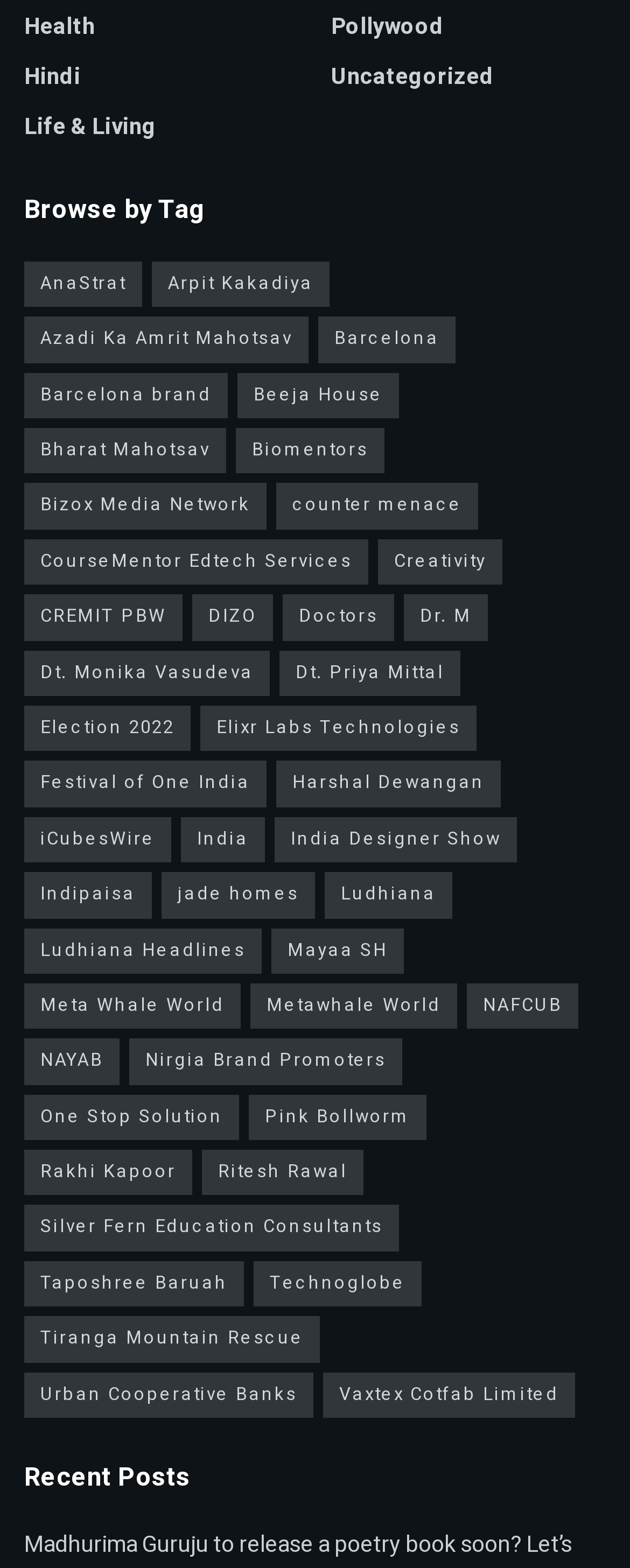Look at the image and answer the question in detail:
What is the title of the second section on the webpage?

I looked at the webpage and found that the second section is titled 'Recent Posts', which is indicated by a heading element.